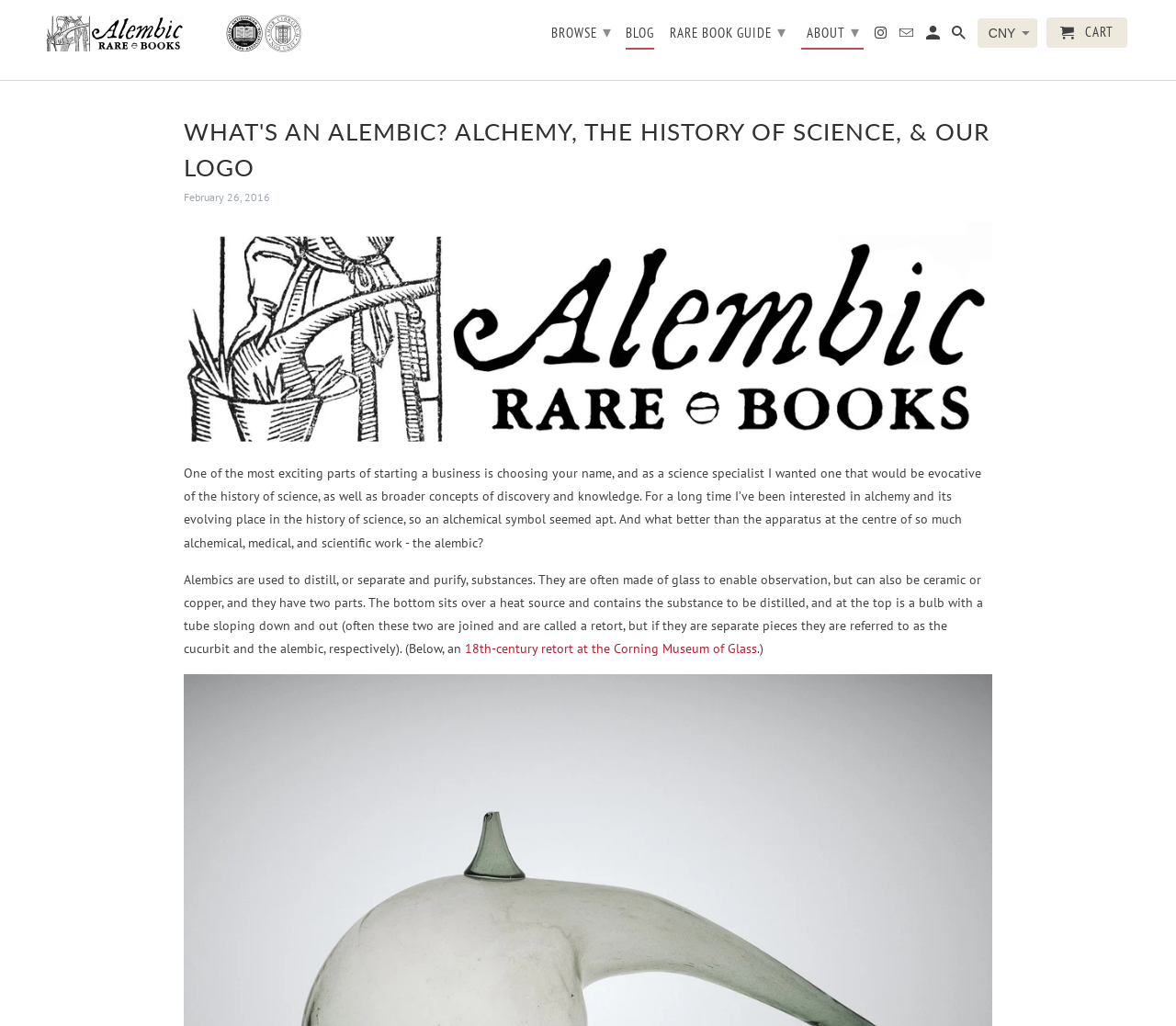Identify and provide the text content of the webpage's primary headline.

WHAT'S AN ALEMBIC? ALCHEMY, THE HISTORY OF SCIENCE, & OUR LOGO